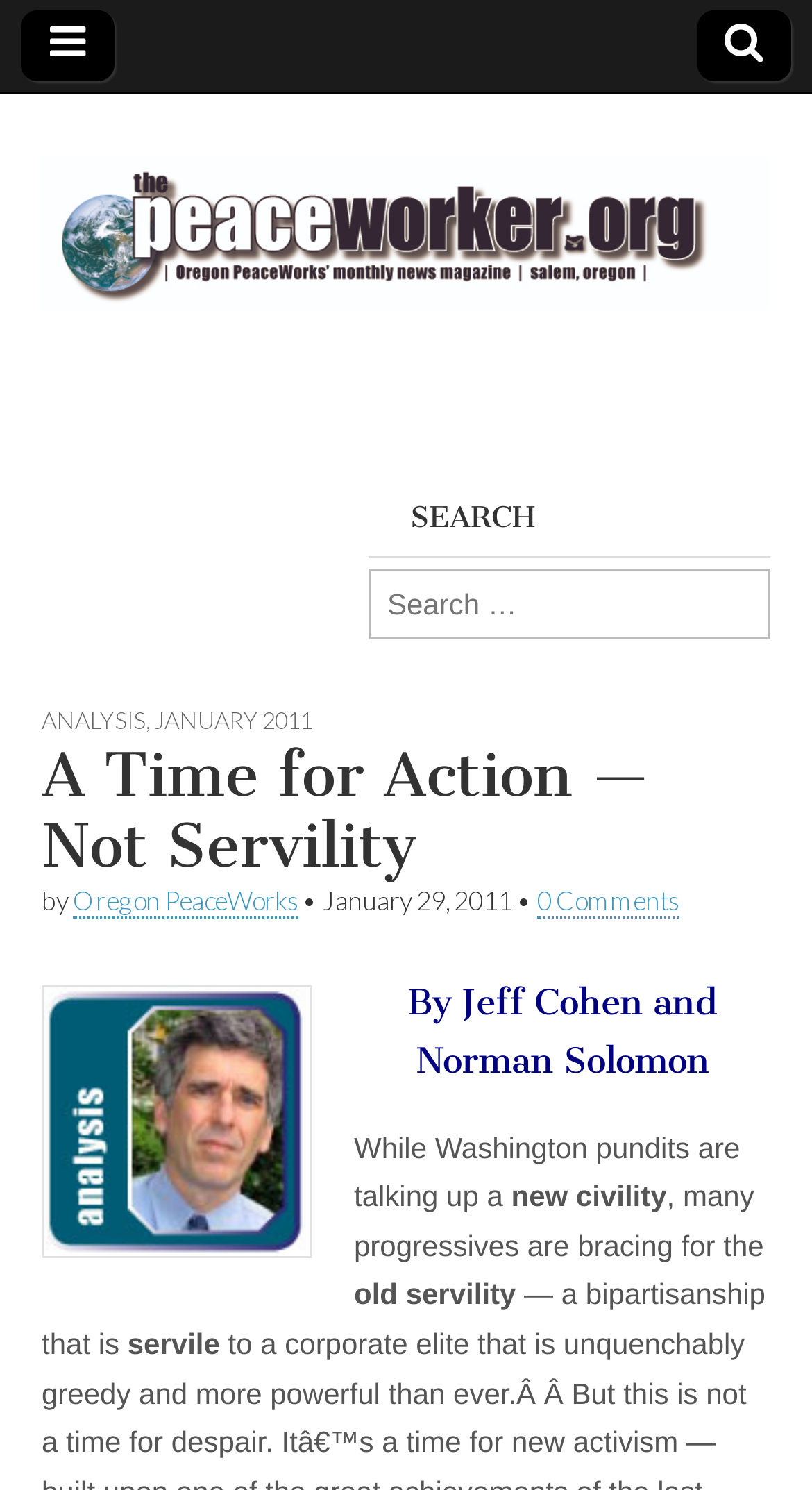What is the name of the website?
Give a single word or phrase as your answer by examining the image.

The PeaceWorker